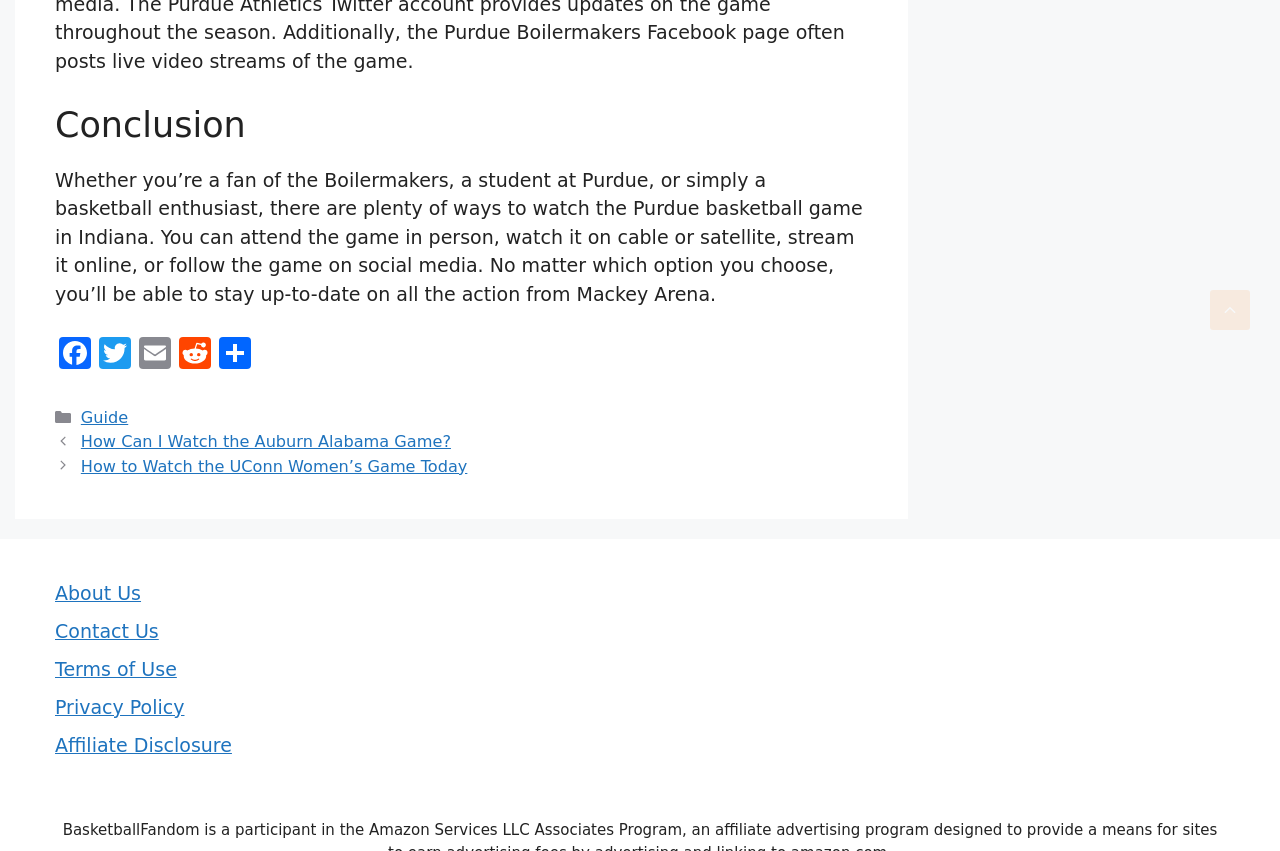Specify the bounding box coordinates of the area that needs to be clicked to achieve the following instruction: "View more news by clicking 'Show More'".

None